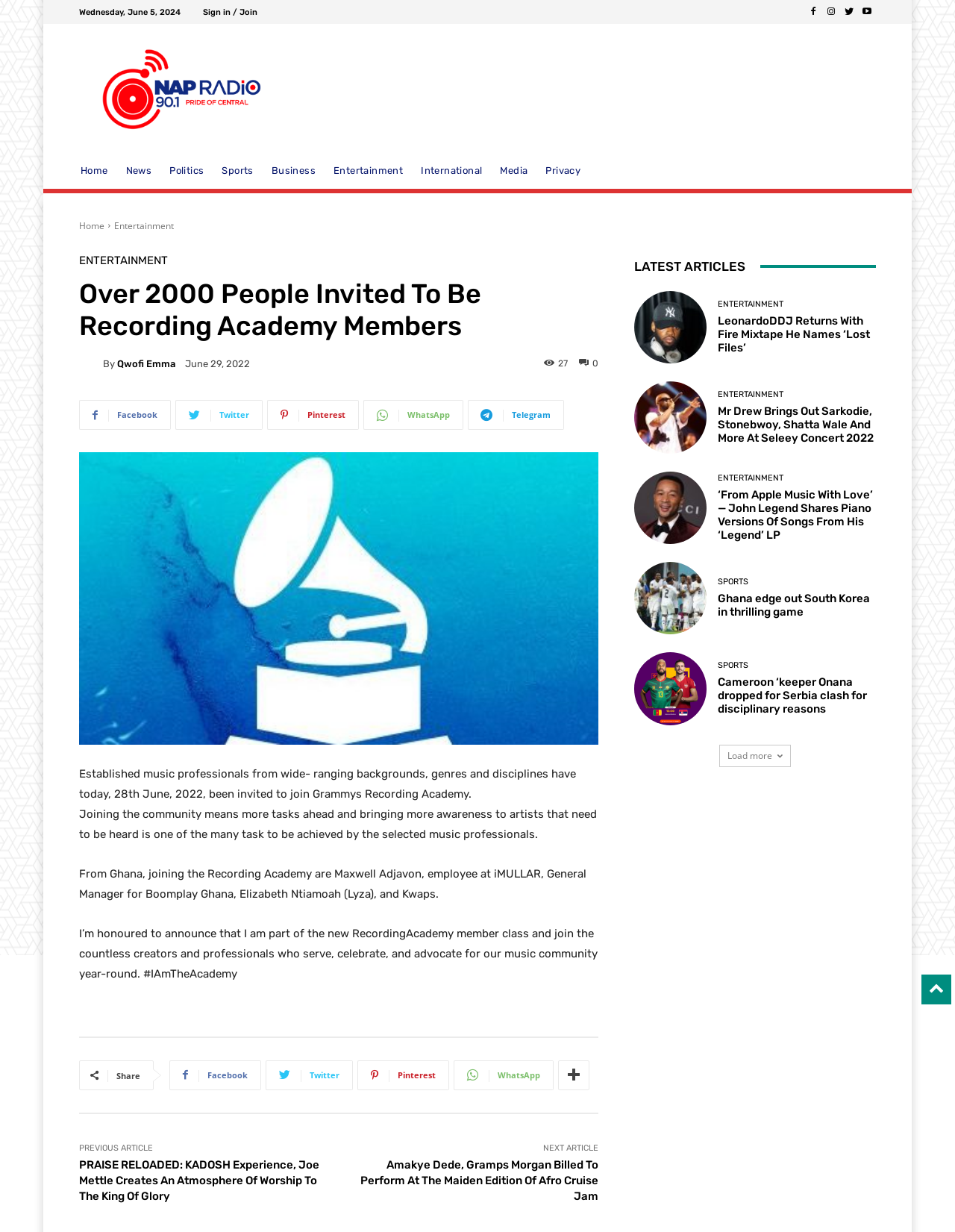Specify the bounding box coordinates of the area to click in order to execute this command: 'Search for something'. The coordinates should consist of four float numbers ranging from 0 to 1, and should be formatted as [left, top, right, bottom].

[0.881, 0.124, 0.917, 0.153]